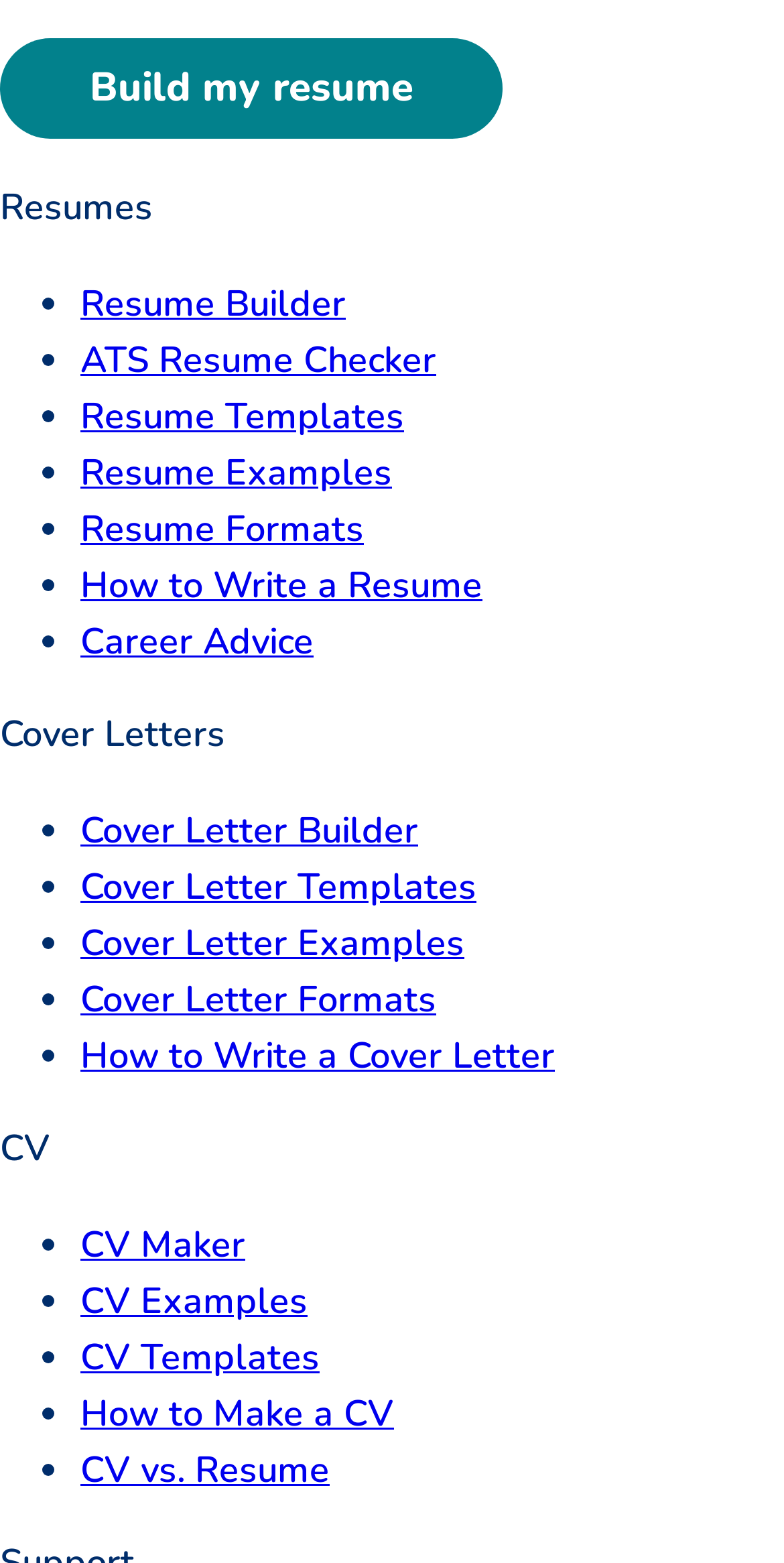Find the bounding box coordinates for the UI element whose description is: "How to Write a Resume". The coordinates should be four float numbers between 0 and 1, in the format [left, top, right, bottom].

[0.103, 0.359, 0.615, 0.39]